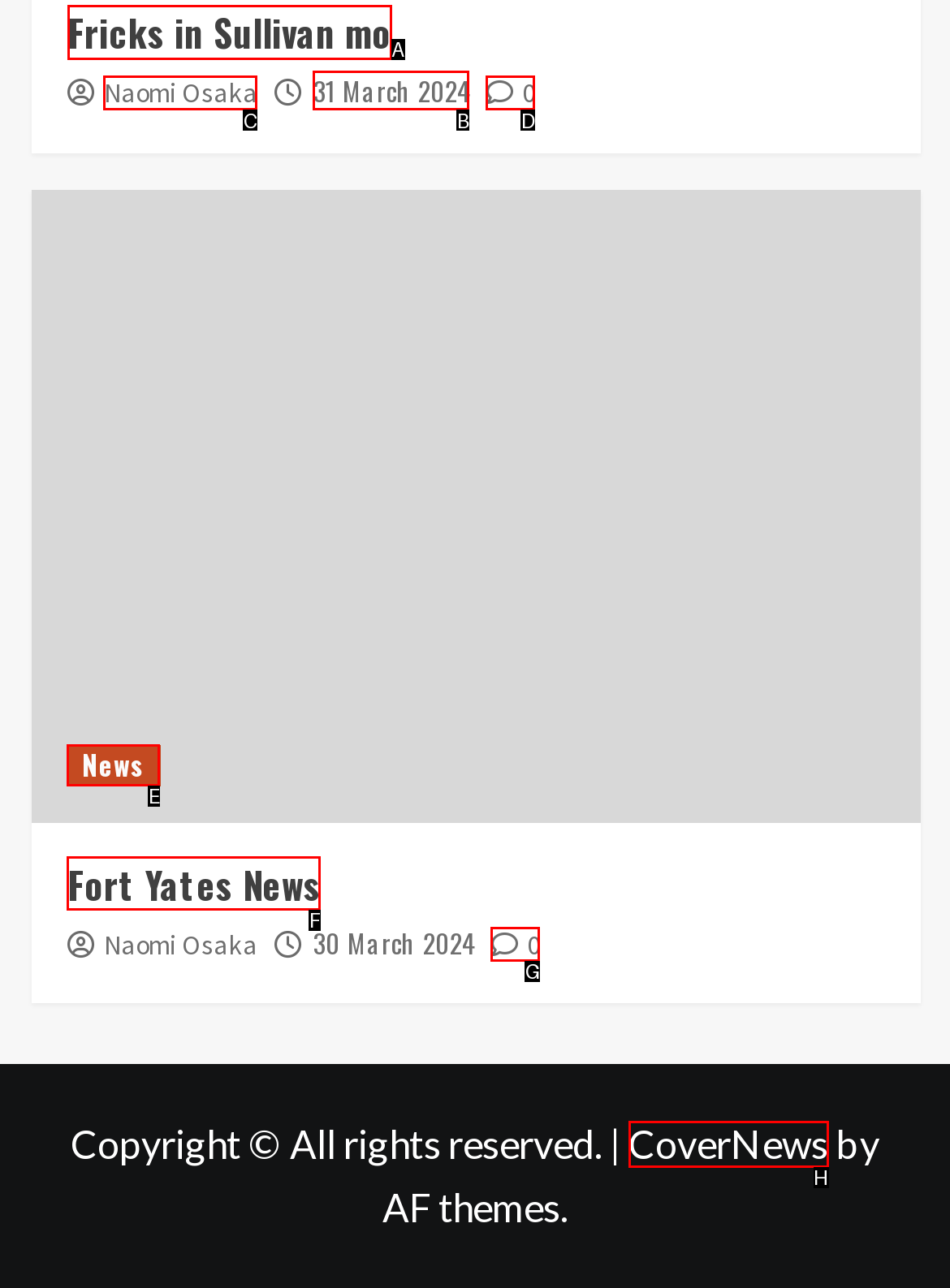Which option should you click on to fulfill this task: Click on the link to Fricks in Sullivan mo? Answer with the letter of the correct choice.

A